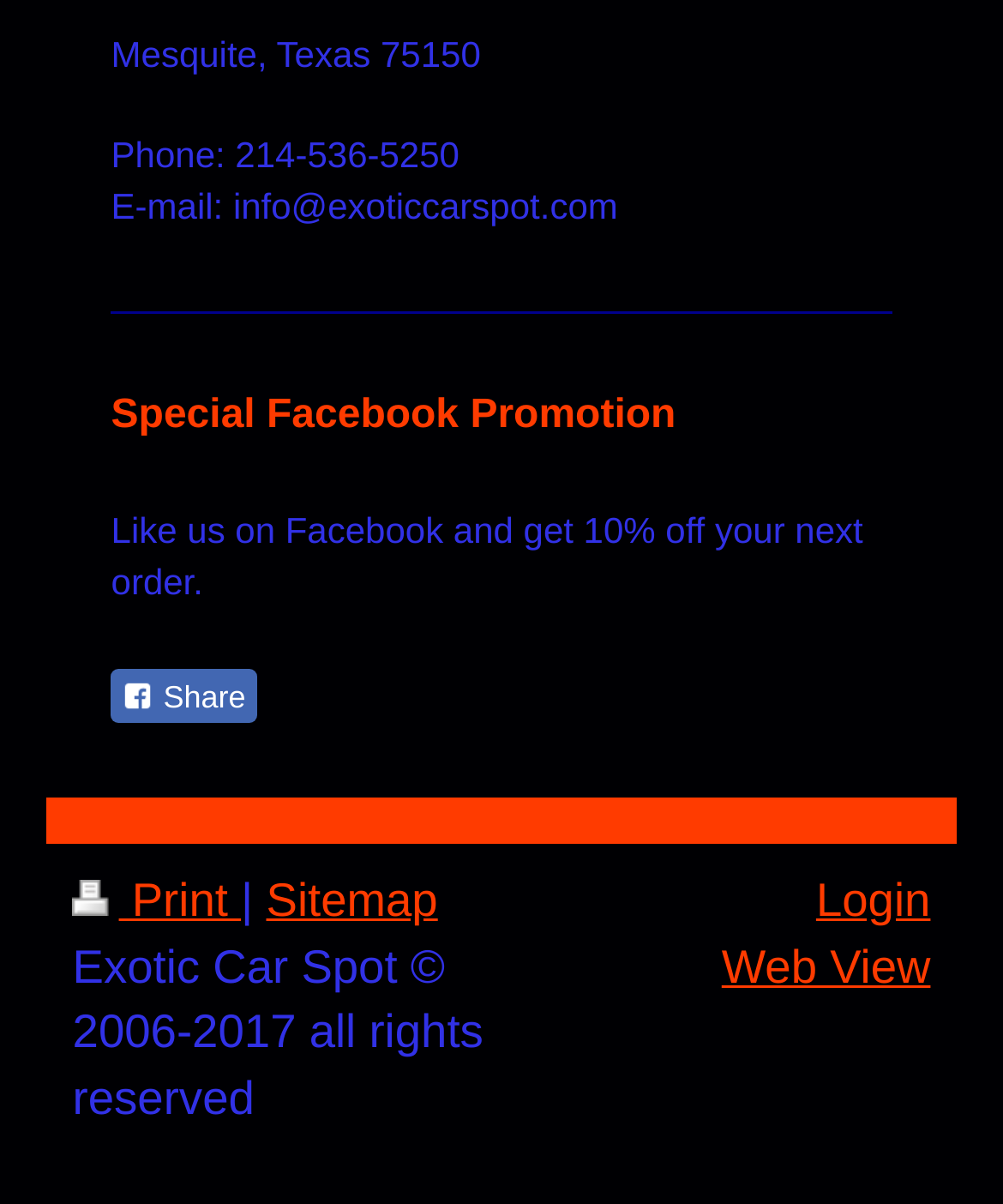What is the email address of Exotic Car Spot?
Look at the webpage screenshot and answer the question with a detailed explanation.

I found the email address by looking at the StaticText element that says 'E-mail: info@exoticcarspot.com' which is located below the phone number.